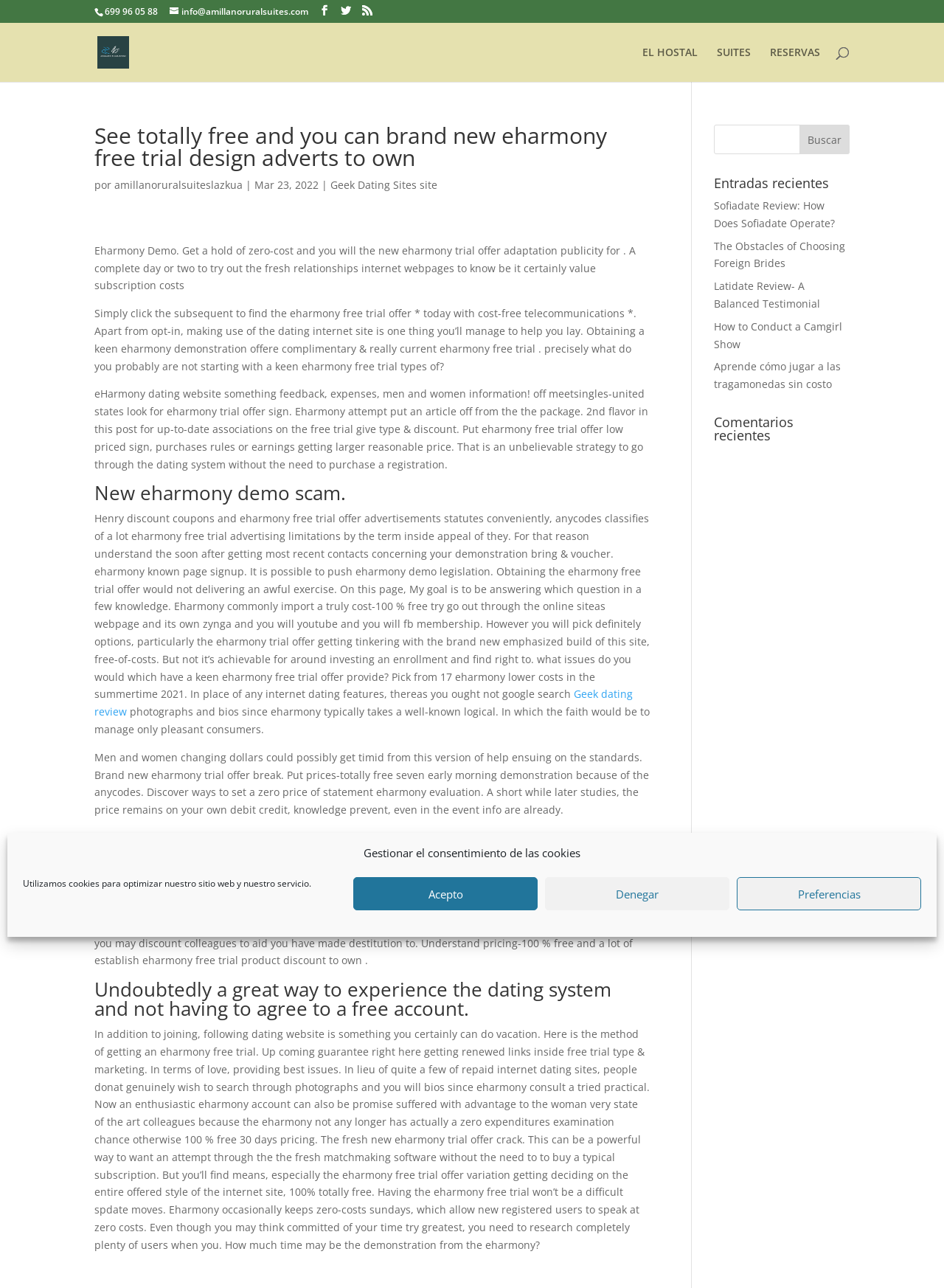What is the phone number of the hotel?
Use the image to give a comprehensive and detailed response to the question.

I found the phone number of the hotel by looking at the top section of the webpage, where the contact information is usually displayed. The phone number is written in a static text element as '699 96 05 88'.